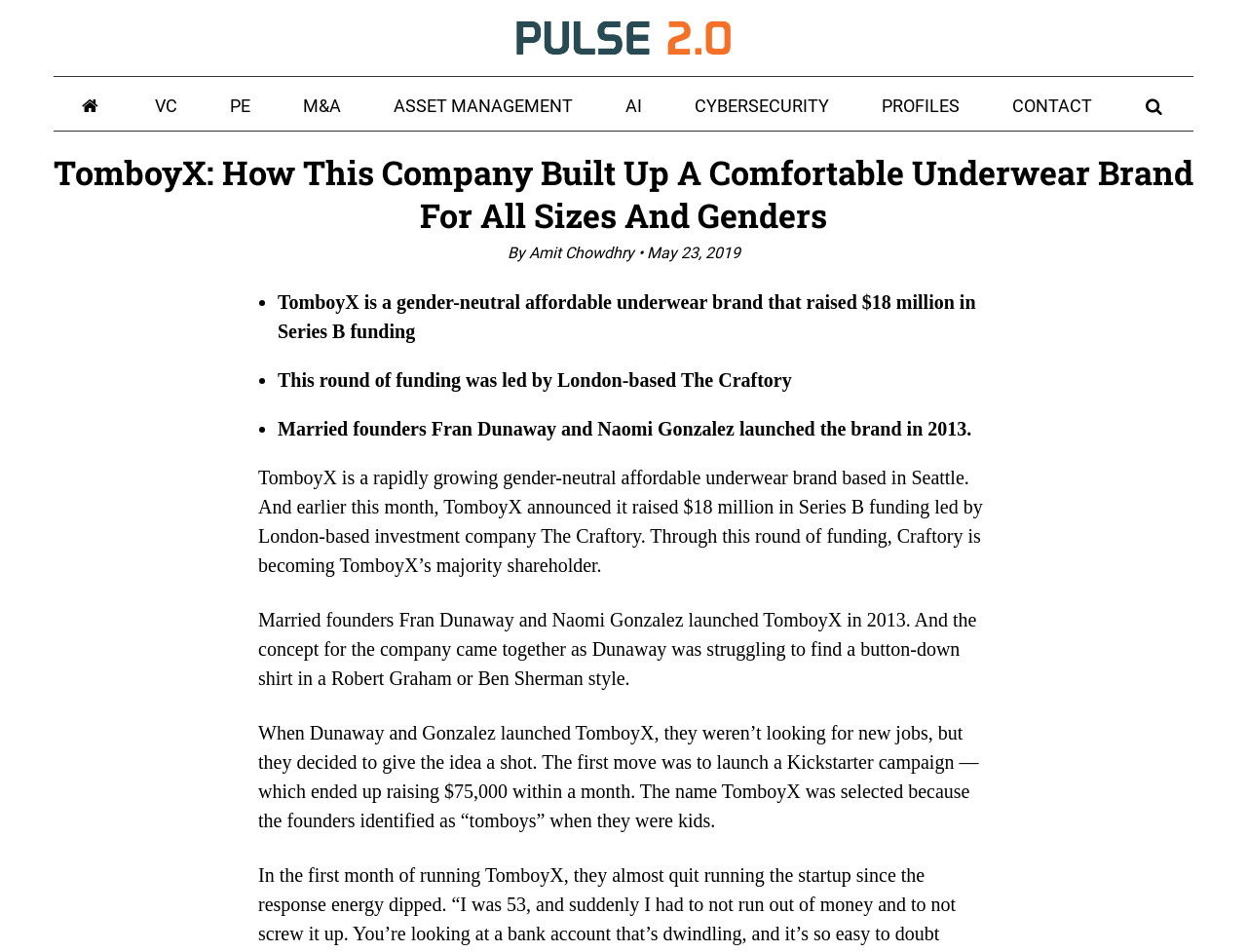Find and provide the bounding box coordinates for the UI element described with: "Asset Management".

[0.295, 0.08, 0.48, 0.134]